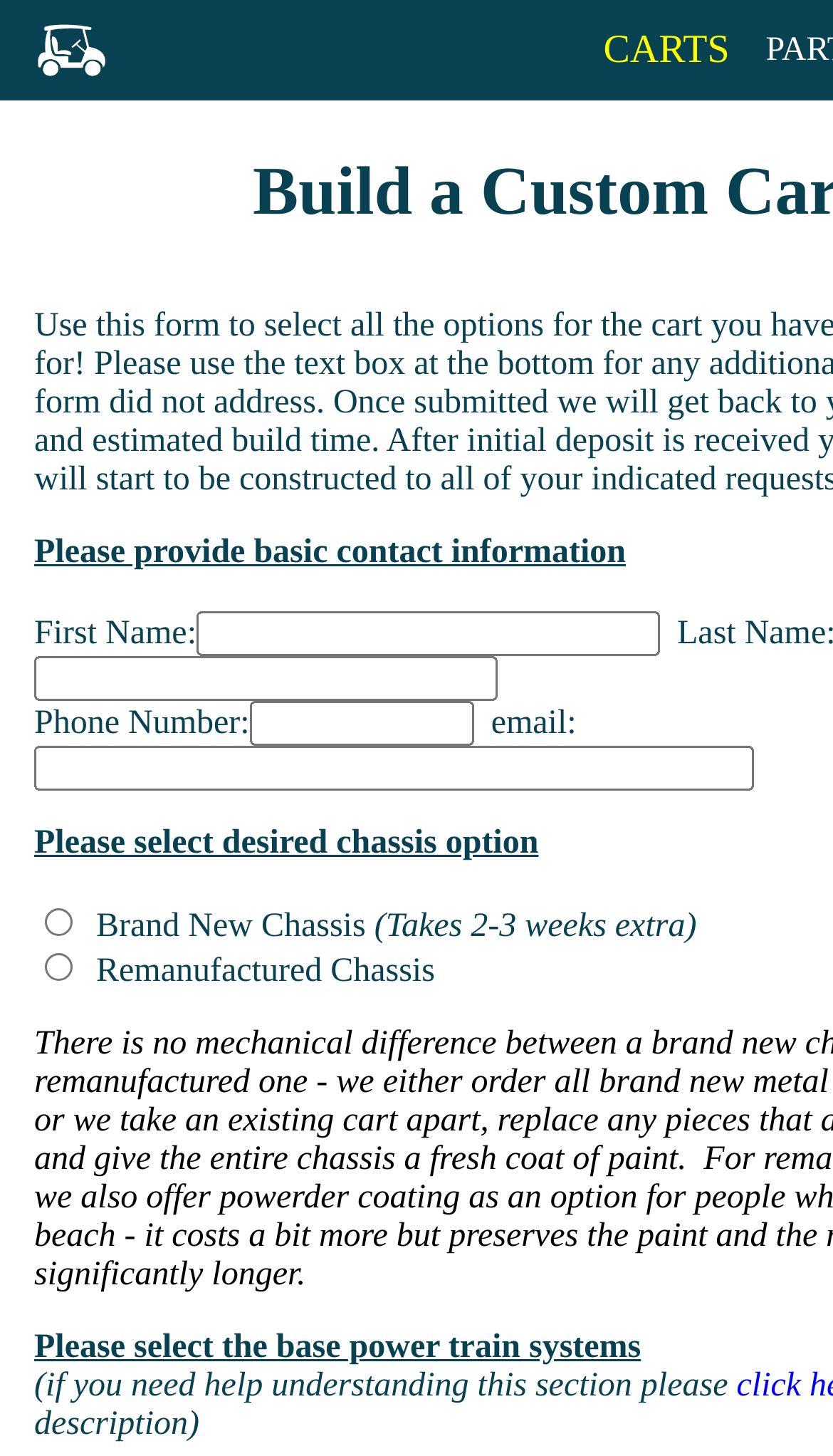Create an elaborate caption that covers all aspects of the webpage.

This webpage is a custom cart and LSVs build form. At the top left, there is a link with an accompanying image. To the right of this, there are three table cells with headers, one of which is labeled "CARTS". Below the headers, there are several text boxes and static text elements, including labels for phone number, email, and chassis options. 

The chassis options section includes two radio buttons, one for a brand new chassis and one for a remanufactured chassis, each with a brief description. The brand new chassis option has an additional note indicating it takes 2-3 weeks extra.

Further down the page, there is a section for selecting the base power train systems, with a note offering help for those who need it. Overall, the page appears to be a form for customizing and building carts and LSVs, with various input fields and options for users to select.